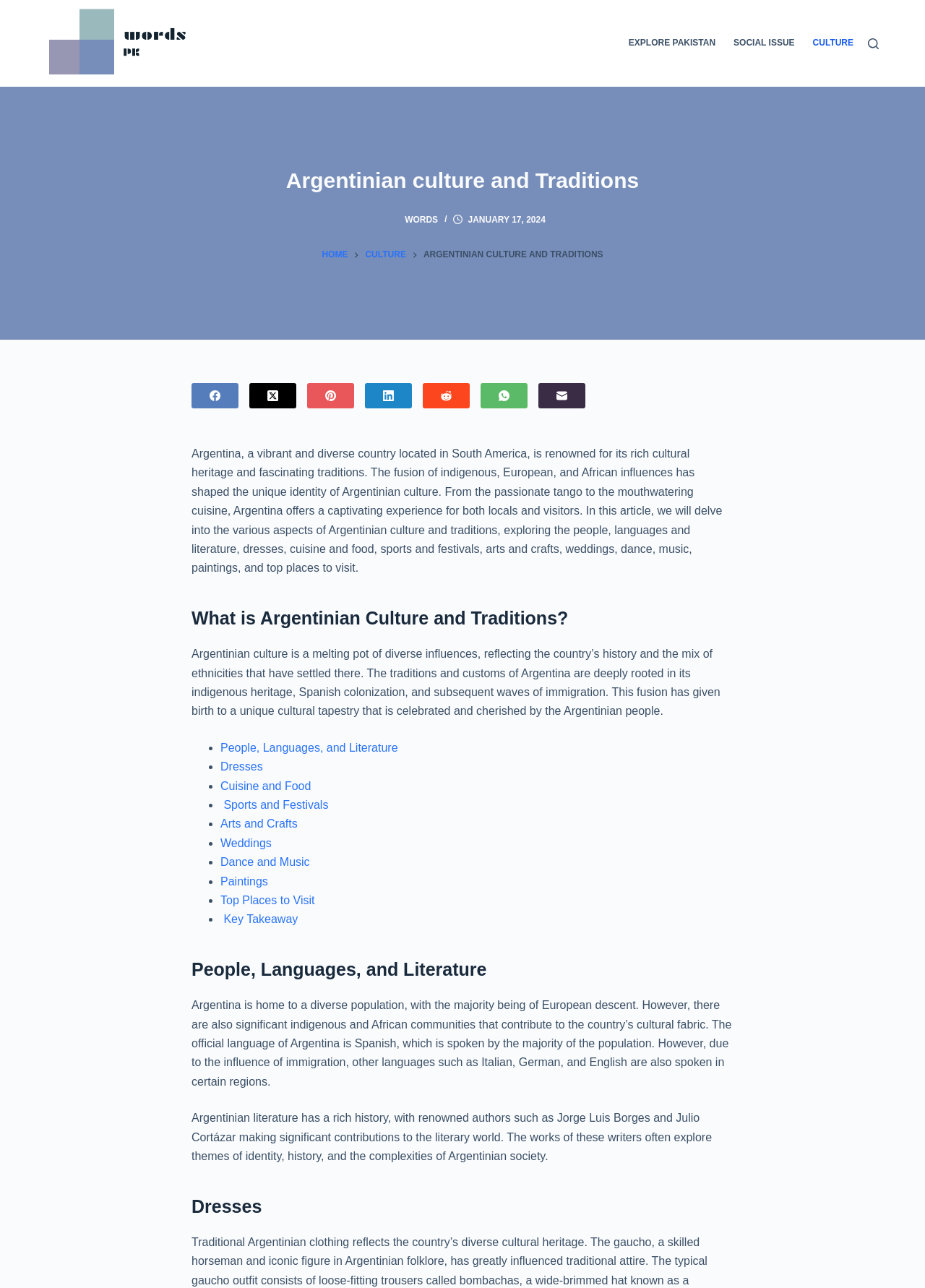Please provide the main heading of the webpage content.

Argentinian culture and Traditions